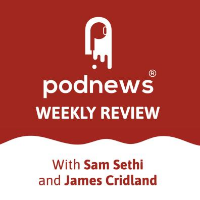Give a concise answer of one word or phrase to the question: 
What is the shape of the icon?

Stylized microphone